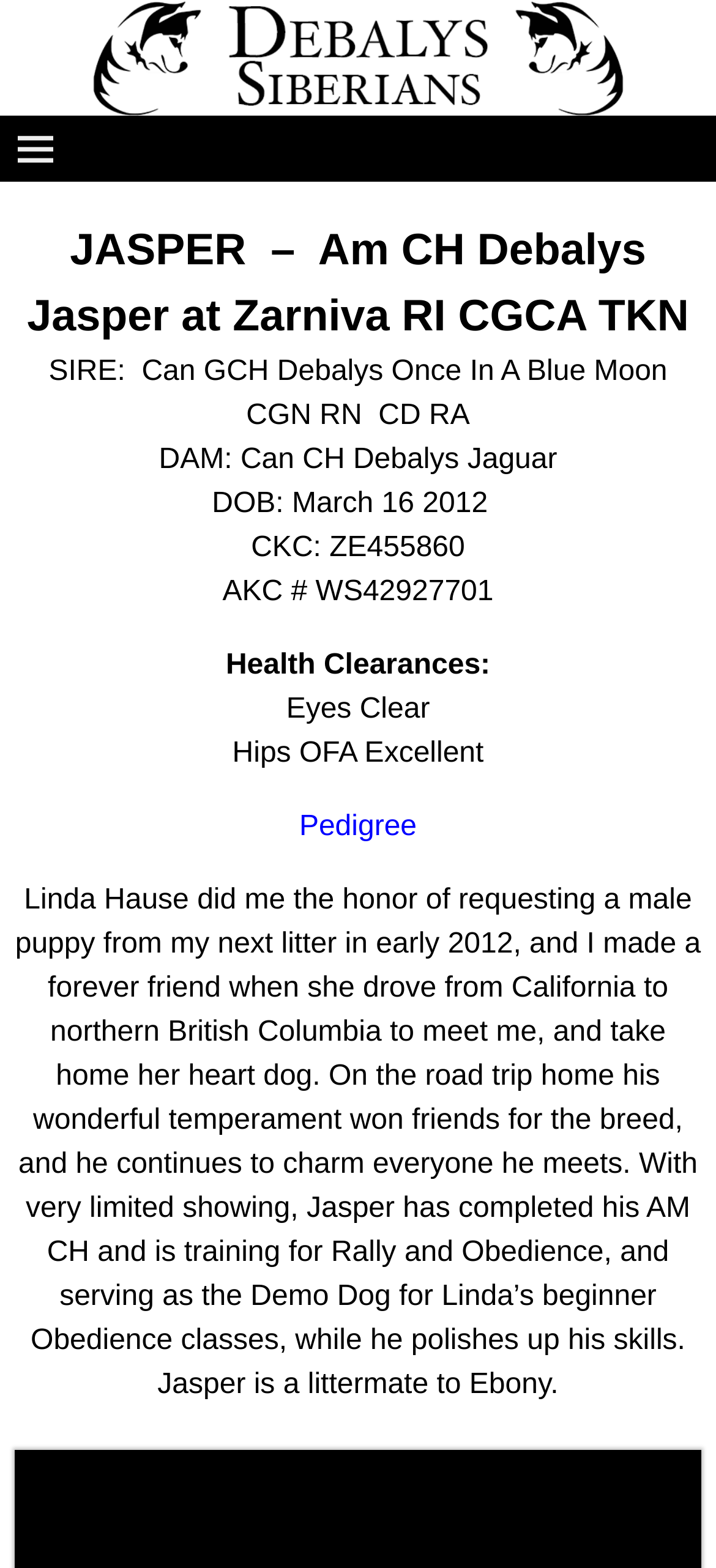What is Jasper's hip clearance?
Based on the image, give a one-word or short phrase answer.

OFA Excellent